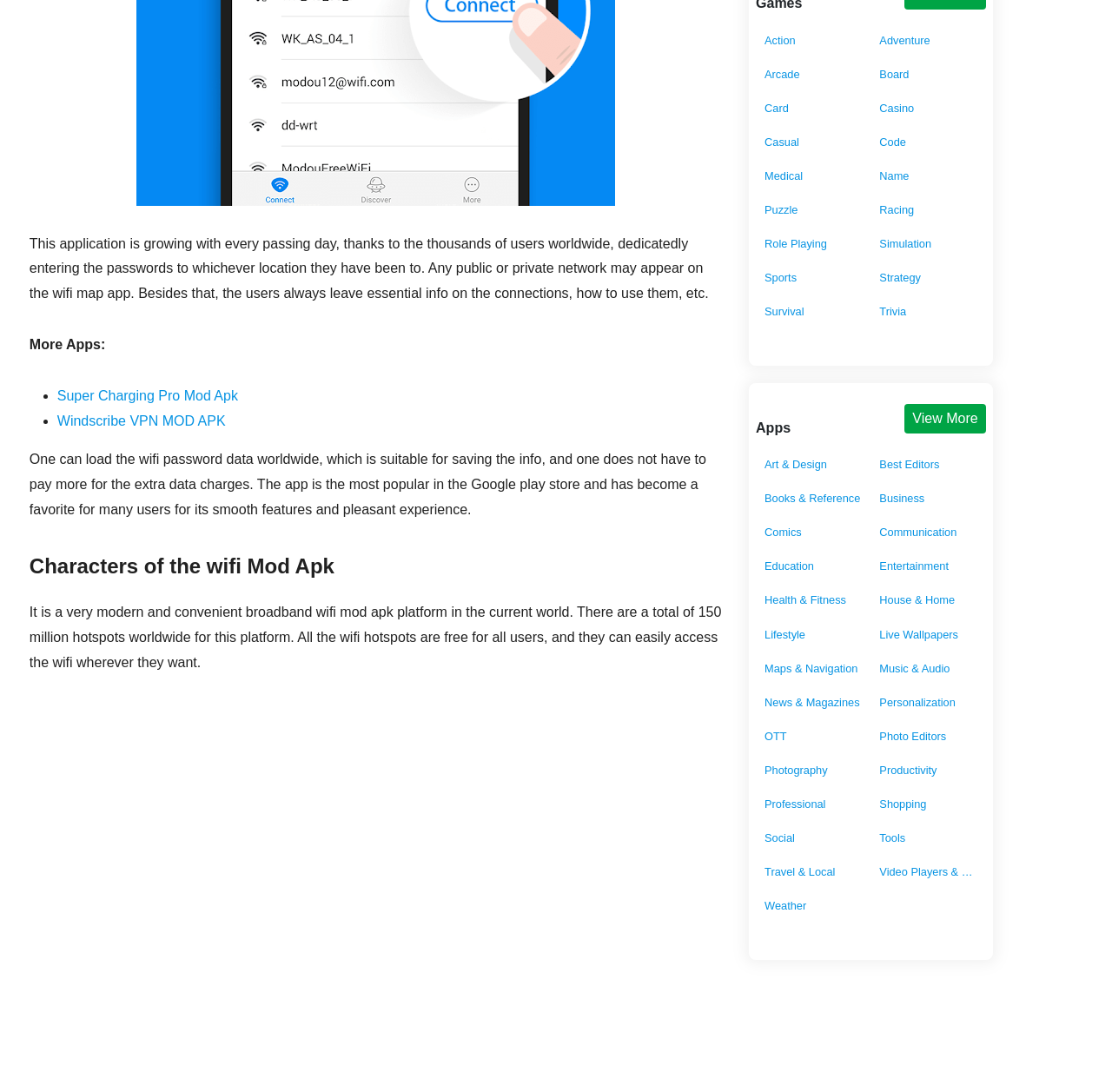What is the popularity of this app in the Google play store?
Give a one-word or short phrase answer based on the image.

Most popular